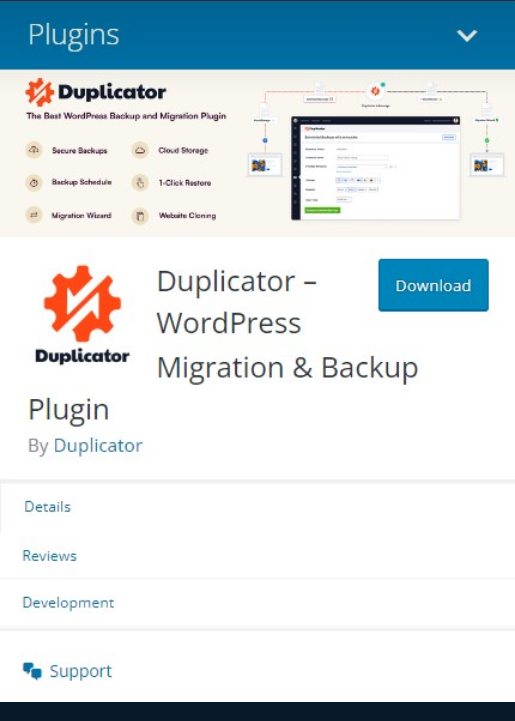Offer a detailed explanation of what is depicted in the image.

This image showcases the "Duplicator" plugin, which is designed for WordPress users looking for efficient migration and backup solutions. The plugin is prominently highlighted with its logo, which features an orange symbol integrated with a checkmark, symbolizing reliability and success in backup management. Below the logo, the text "Duplicator – WordPress Migration & Backup Plugin" clearly identifies its purpose.

The top part of the image includes promotional elements outlining the plugin's key features such as "Secure Backups," "Cloud Storage," "Backup Schedule," "1-Click Restore," "Migration Wizard," and "Website Cloning," indicating its comprehensive functionality aimed at simplifying website management for users.

To the right, there is a "Download" button, encouraging users to easily access and install the plugin. Below the primary information, additional options for "Details," "Reviews," "Development," and "Support" are displayed, providing potential users with further insights and assistance regarding the plugin.

This visual emphasizes the Duplicator plugin as a reliable tool for WordPress users, making it easier to manage backups and migration tasks efficiently.